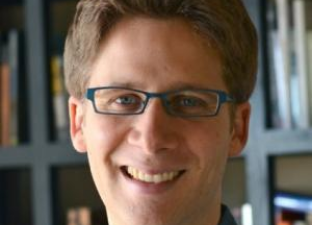Give a one-word or short phrase answer to the question: 
What is the primary focus of Tom Griffiths' research?

Higher-level cognition